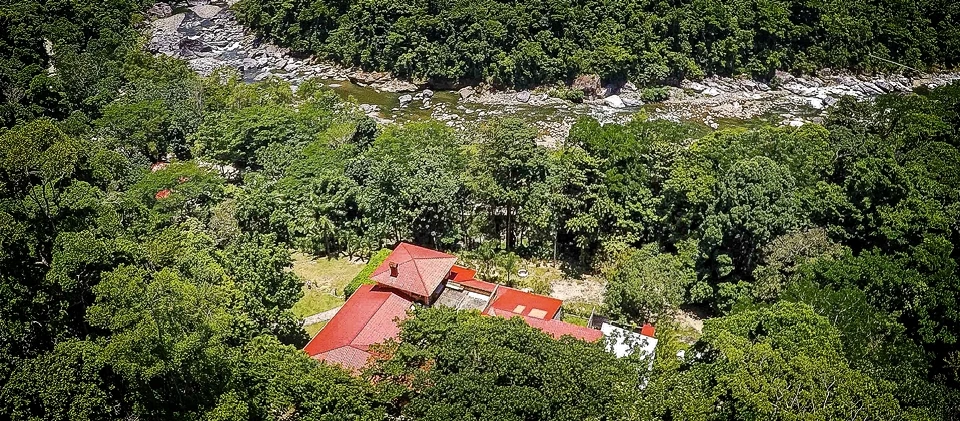What award did La Villa de Soledad receive in 2016?
Look at the image and respond with a single word or a short phrase.

Travelers Choice award